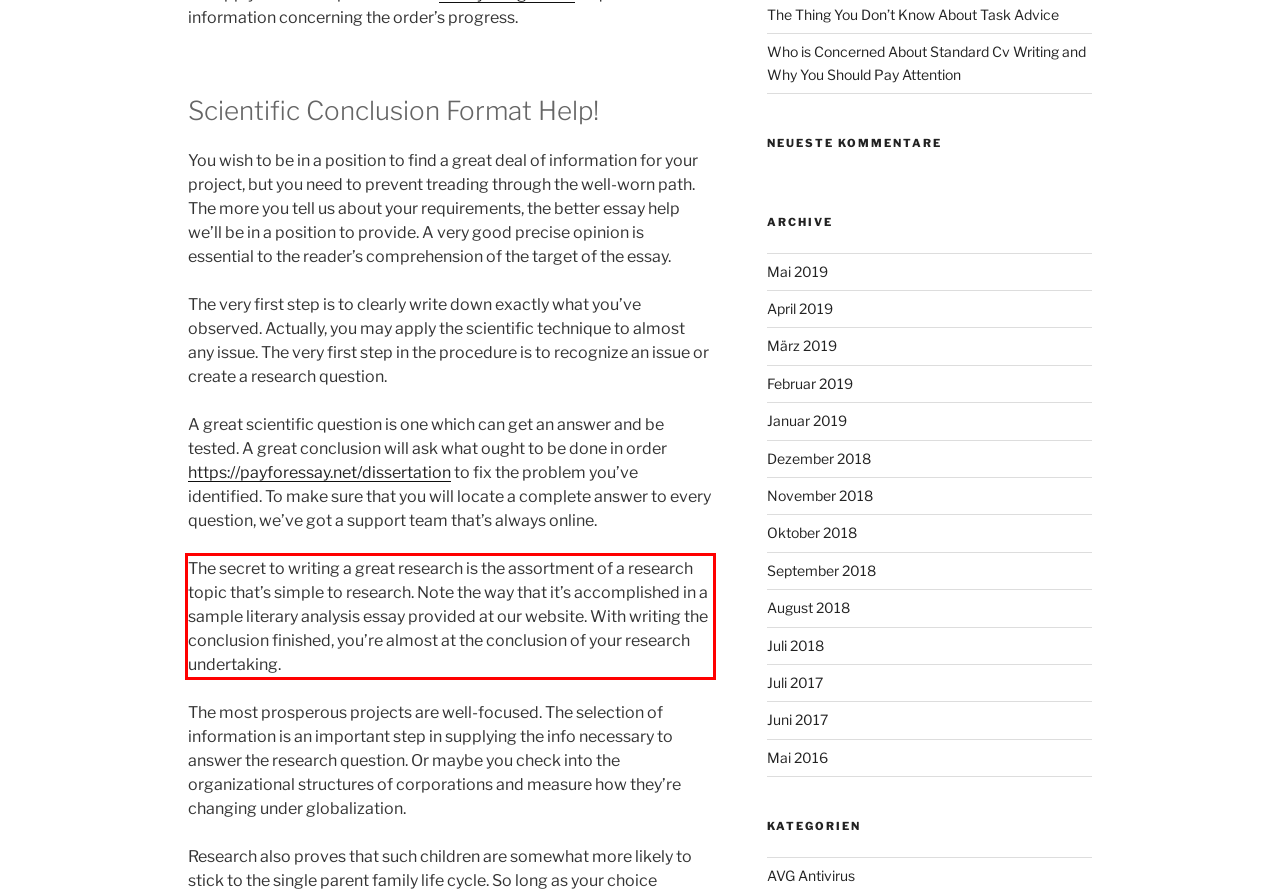With the given screenshot of a webpage, locate the red rectangle bounding box and extract the text content using OCR.

The secret to writing a great research is the assortment of a research topic that’s simple to research. Note the way that it’s accomplished in a sample literary analysis essay provided at our website. With writing the conclusion finished, you’re almost at the conclusion of your research undertaking.